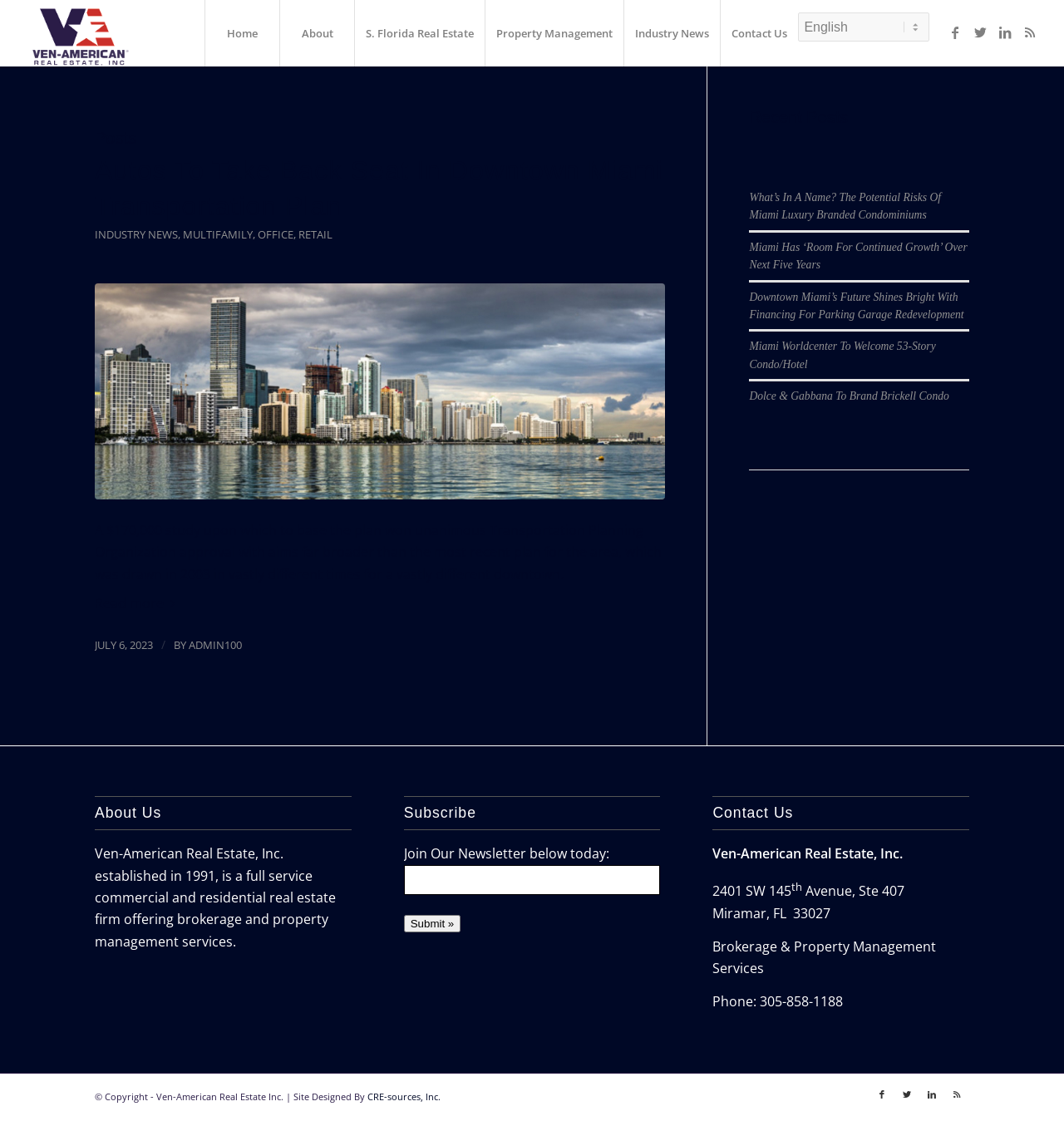What is the address of the company?
Answer the question with as much detail as you can, using the image as a reference.

The address of the company can be found in the 'Contact Us' section, where it is written as '2401 SW 145th Avenue, Ste 407, Miramar, FL 33027'.